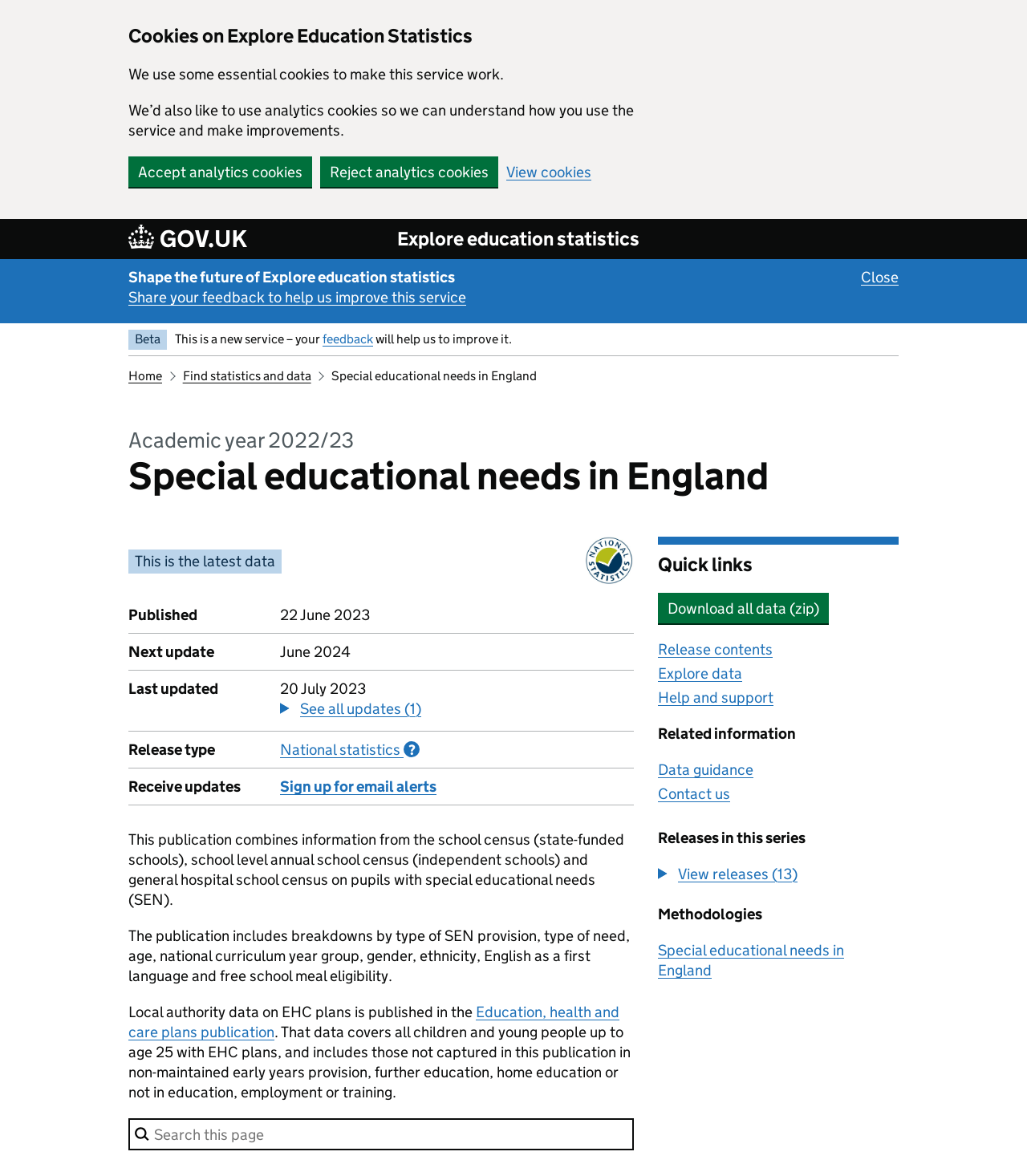Identify the bounding box coordinates for the UI element described as follows: Help and support. Use the format (top-left x, top-left y, bottom-right x, bottom-right y) and ensure all values are floating point numbers between 0 and 1.

[0.641, 0.585, 0.753, 0.601]